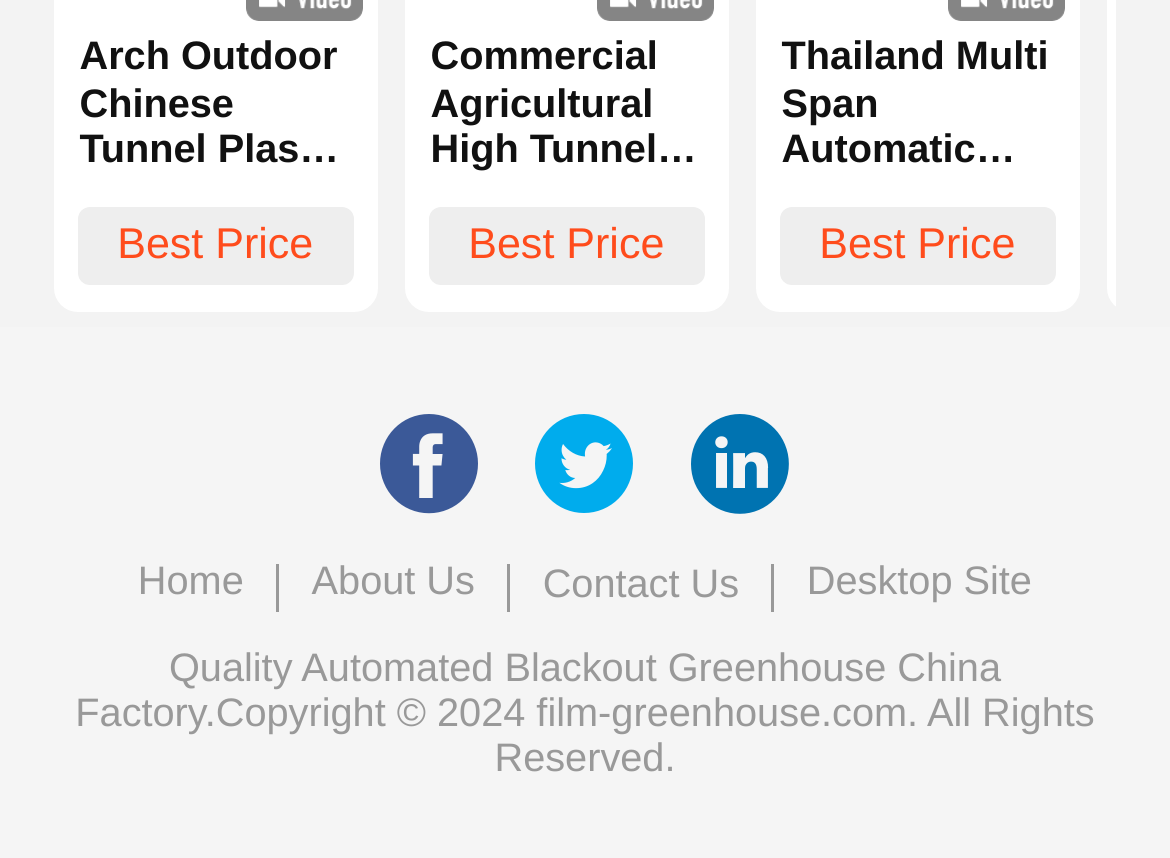Provide the bounding box coordinates of the area you need to click to execute the following instruction: "Visit Sichuan Baolida Metal Pipe Fittings Manufacturing Co., Ltd. Facebook page".

[0.316, 0.472, 0.418, 0.611]